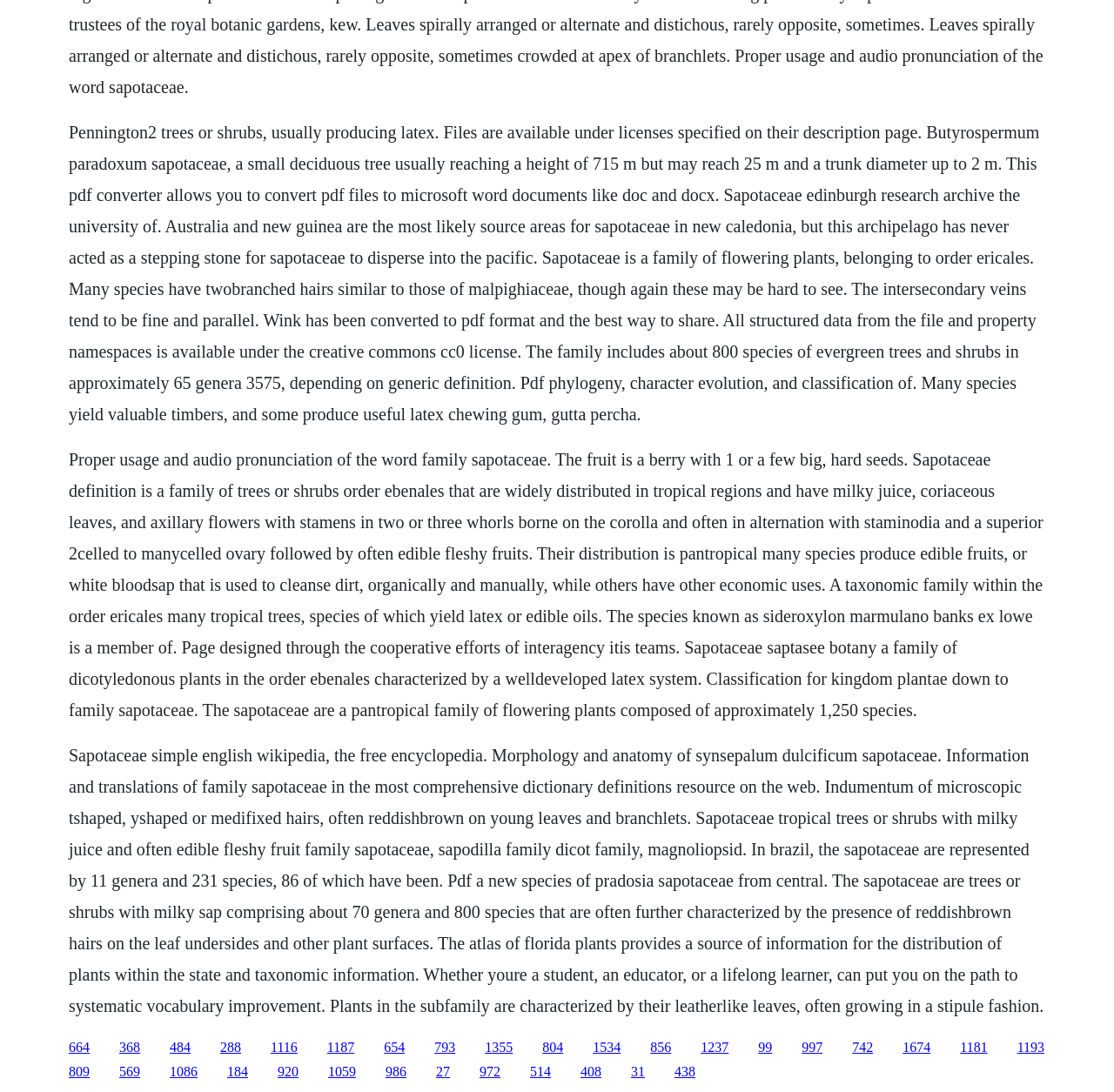Identify the bounding box coordinates of the region I need to click to complete this instruction: "go to the page about Morphology and anatomy of synsepalum dulcificum sapotaceae".

[0.062, 0.683, 0.937, 0.93]